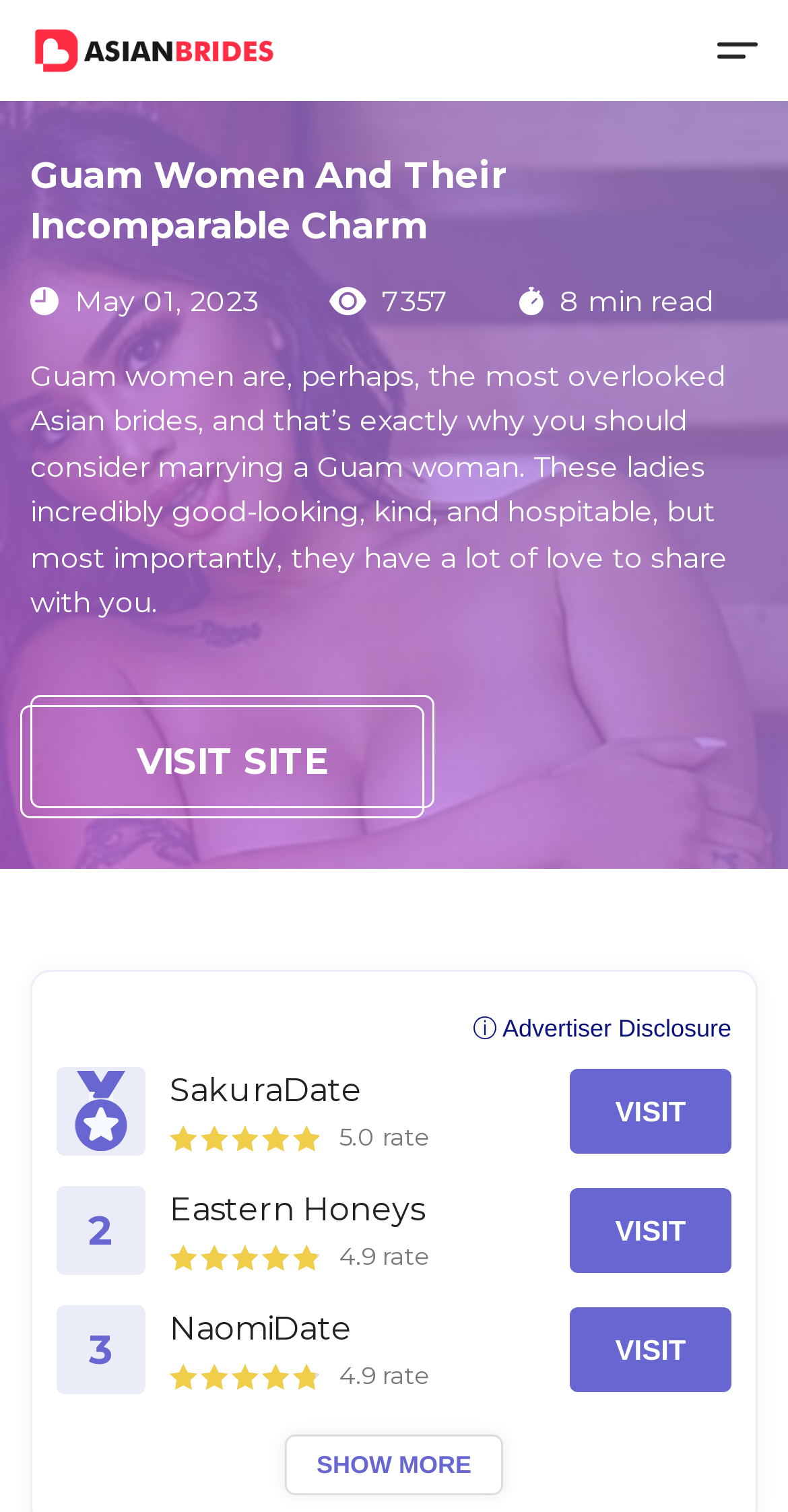Identify the bounding box coordinates of the element to click to follow this instruction: 'Check the 'Advertiser Disclosure''. Ensure the coordinates are four float values between 0 and 1, provided as [left, top, right, bottom].

[0.6, 0.67, 0.928, 0.691]